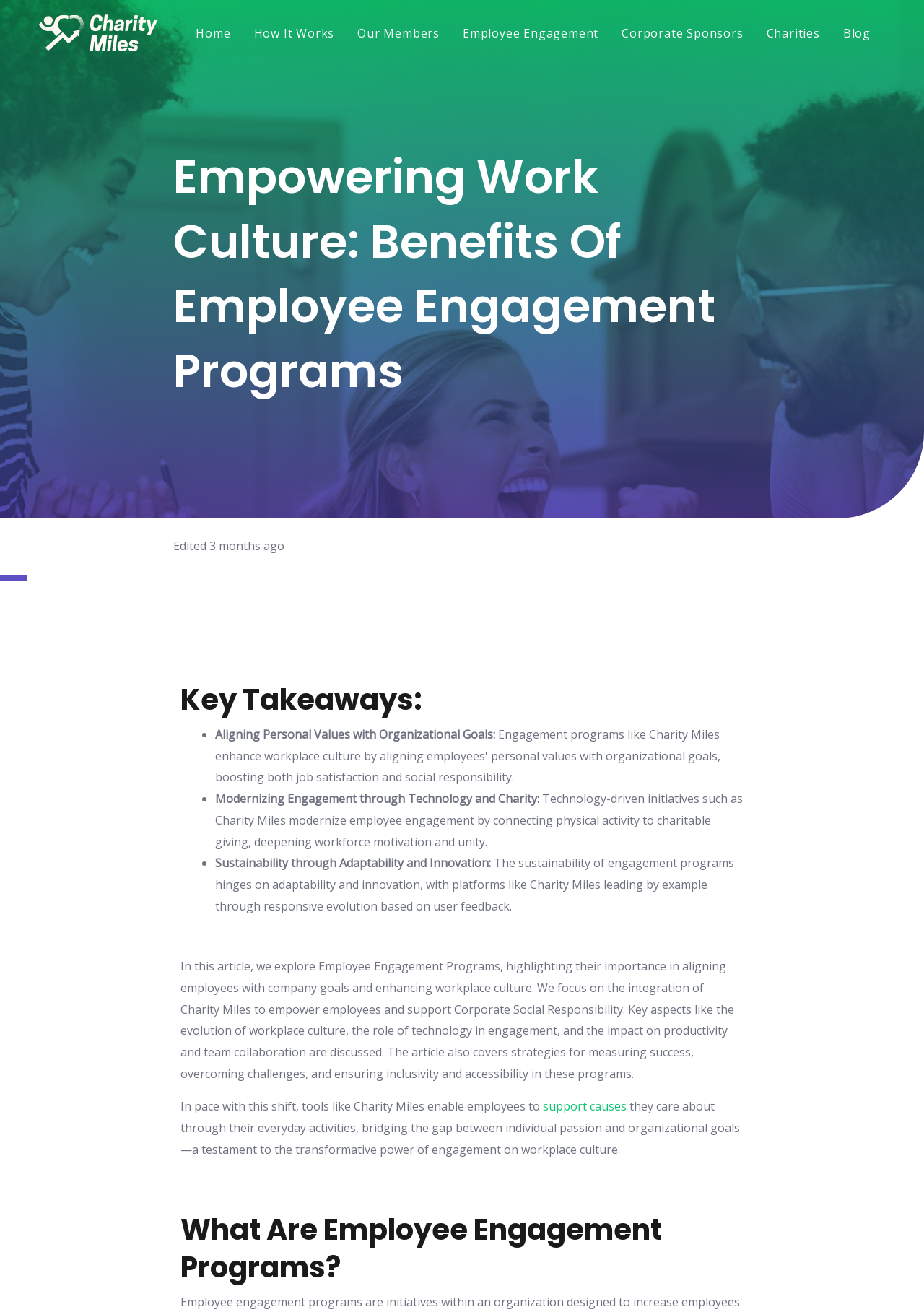Find the bounding box coordinates for the element that must be clicked to complete the instruction: "Read the article about 'Employee Engagement'". The coordinates should be four float numbers between 0 and 1, indicated as [left, top, right, bottom].

[0.495, 0.013, 0.654, 0.038]